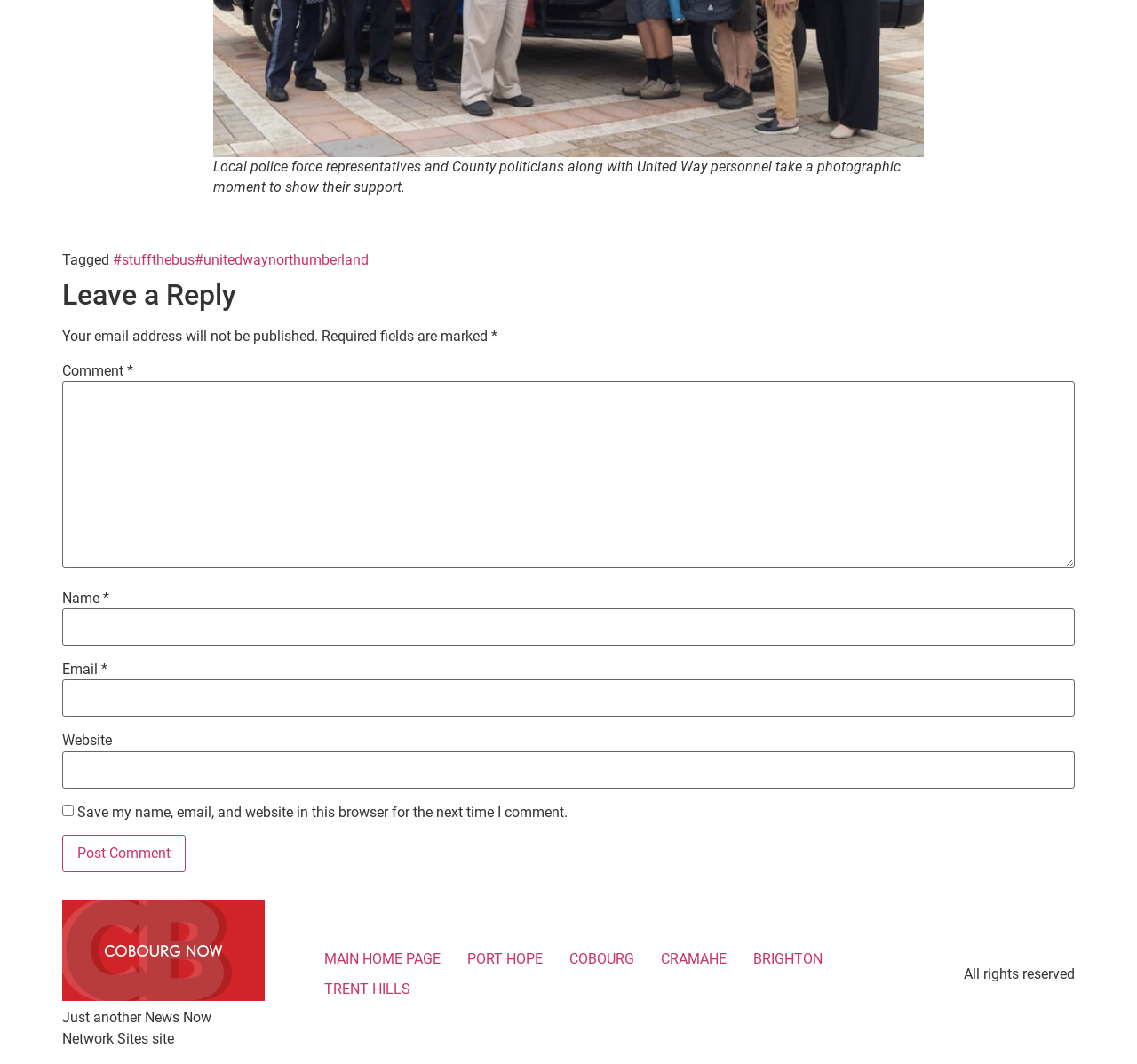Pinpoint the bounding box coordinates of the area that must be clicked to complete this instruction: "Enter your email address".

[0.055, 0.639, 0.945, 0.674]